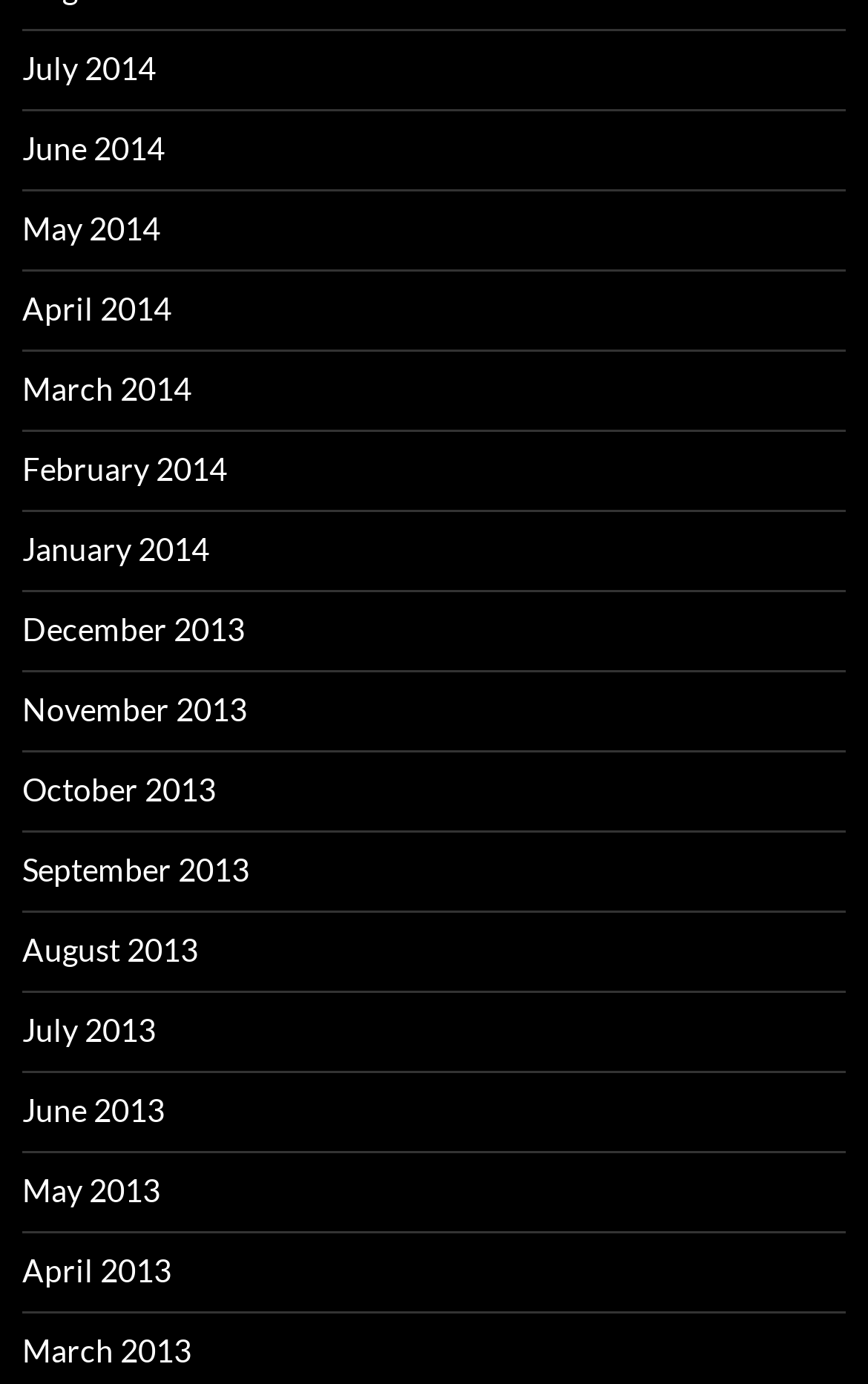Please provide a brief answer to the question using only one word or phrase: 
What is the earliest month listed?

December 2013